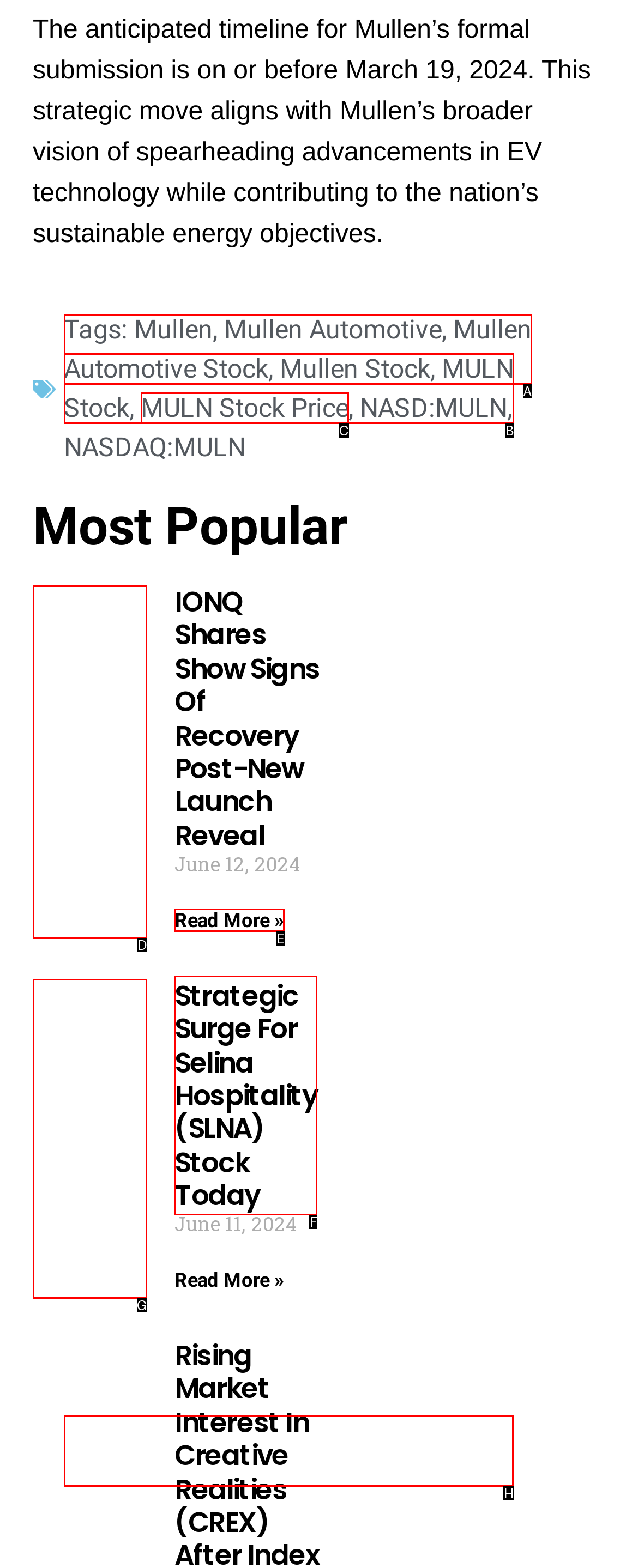Tell me the correct option to click for this task: Click on the link to MULN Stock
Write down the option's letter from the given choices.

H